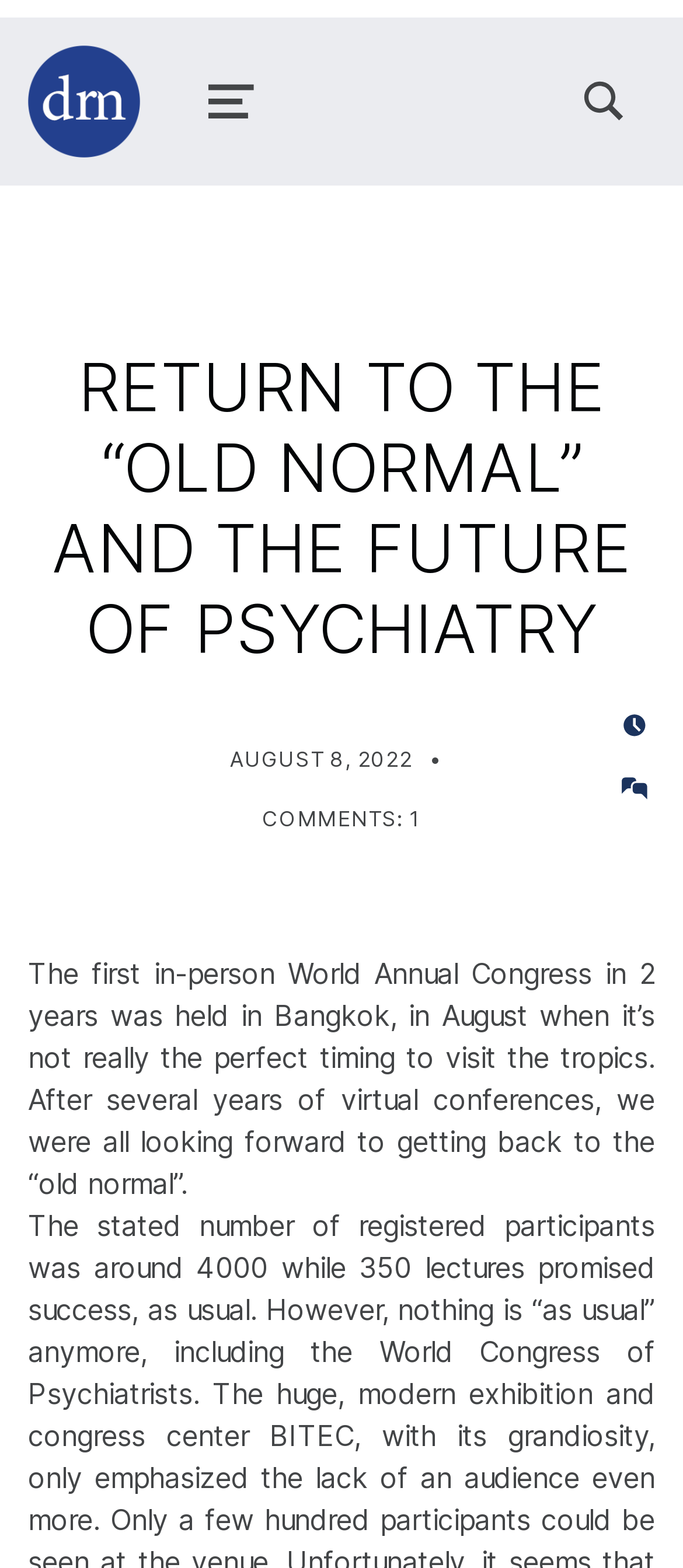Locate the UI element described as follows: "UJT Update for 06/08/2024". Return the bounding box coordinates as four float numbers between 0 and 1 in the order [left, top, right, bottom].

None